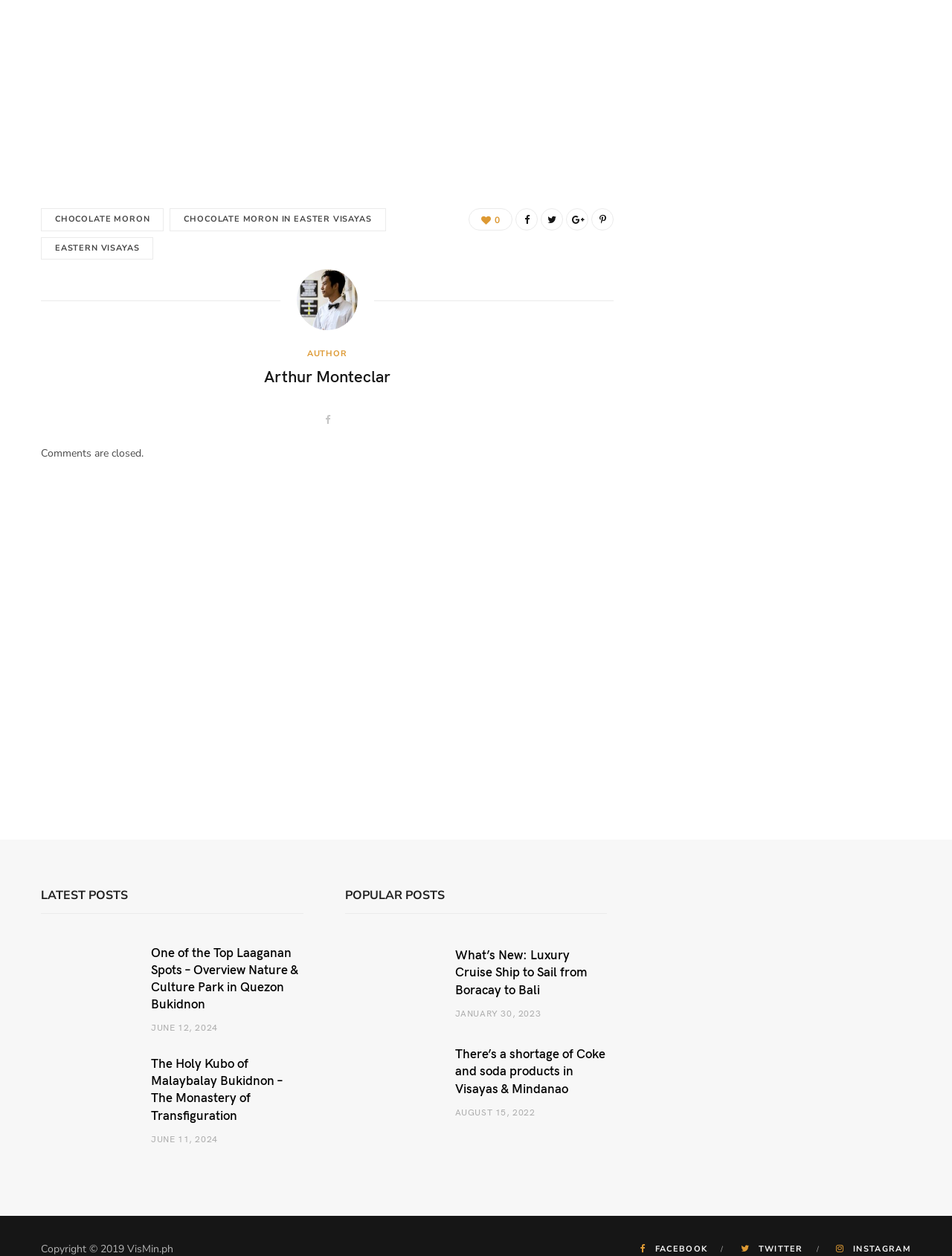Identify the bounding box coordinates for the region to click in order to carry out this instruction: "Read the article 'One of the Top Laaganan Spots – Overview Nature & Culture Park in Quezon Bukidnon'". Provide the coordinates using four float numbers between 0 and 1, formatted as [left, top, right, bottom].

[0.159, 0.751, 0.318, 0.806]